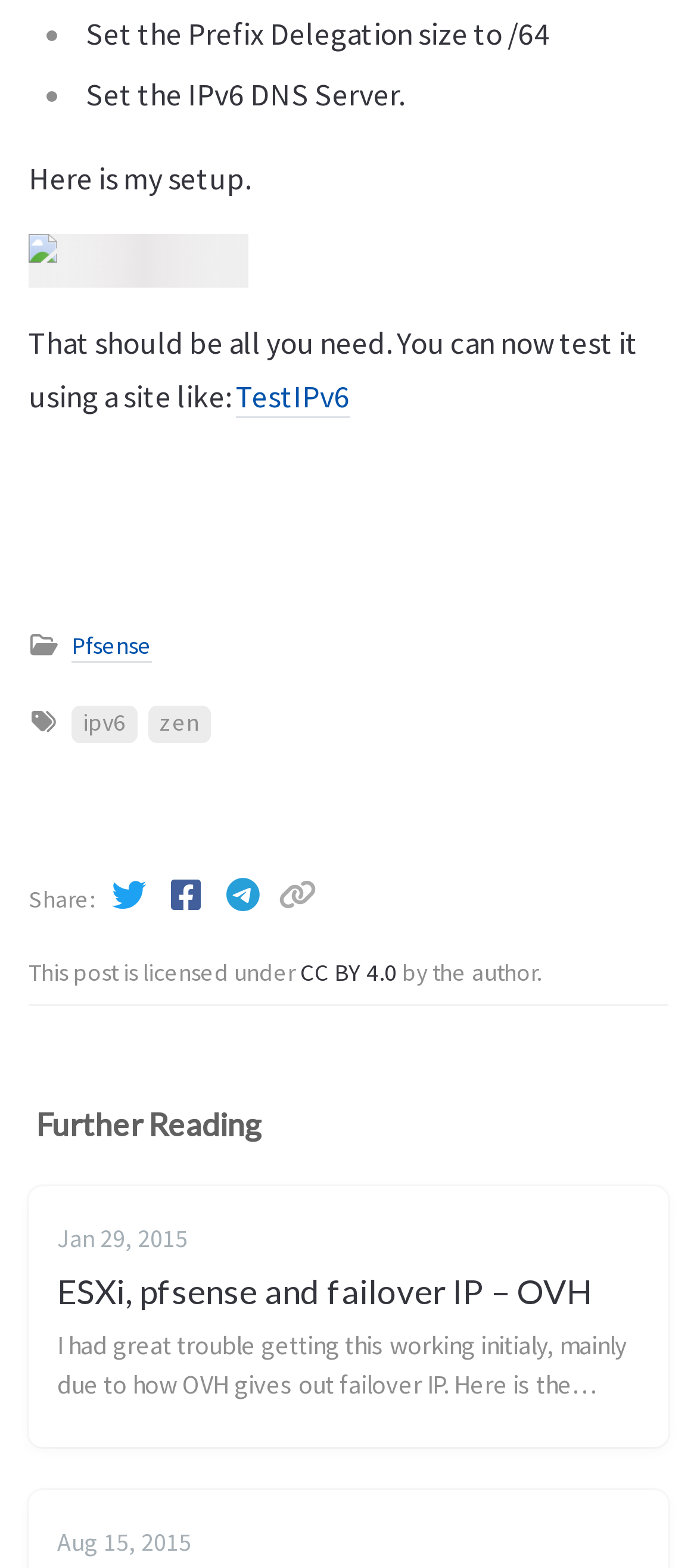From the webpage screenshot, identify the region described by aria-label="Facebook". Provide the bounding box coordinates as (top-left x, top-left y, bottom-right x, bottom-right y), with each value being a floating point number between 0 and 1.

[0.236, 0.558, 0.308, 0.585]